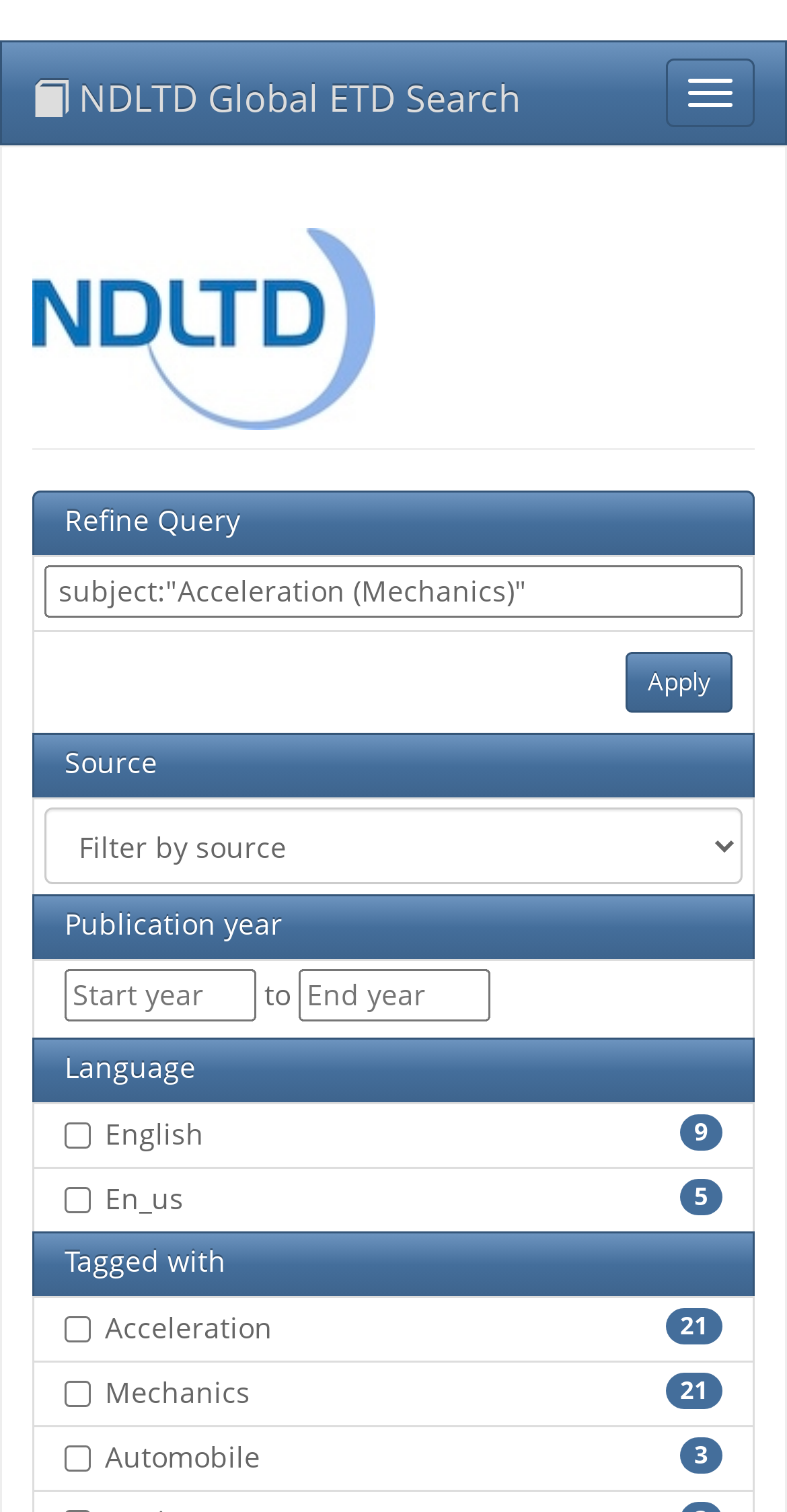Specify the bounding box coordinates of the area that needs to be clicked to achieve the following instruction: "Give feedback on this dataset".

None